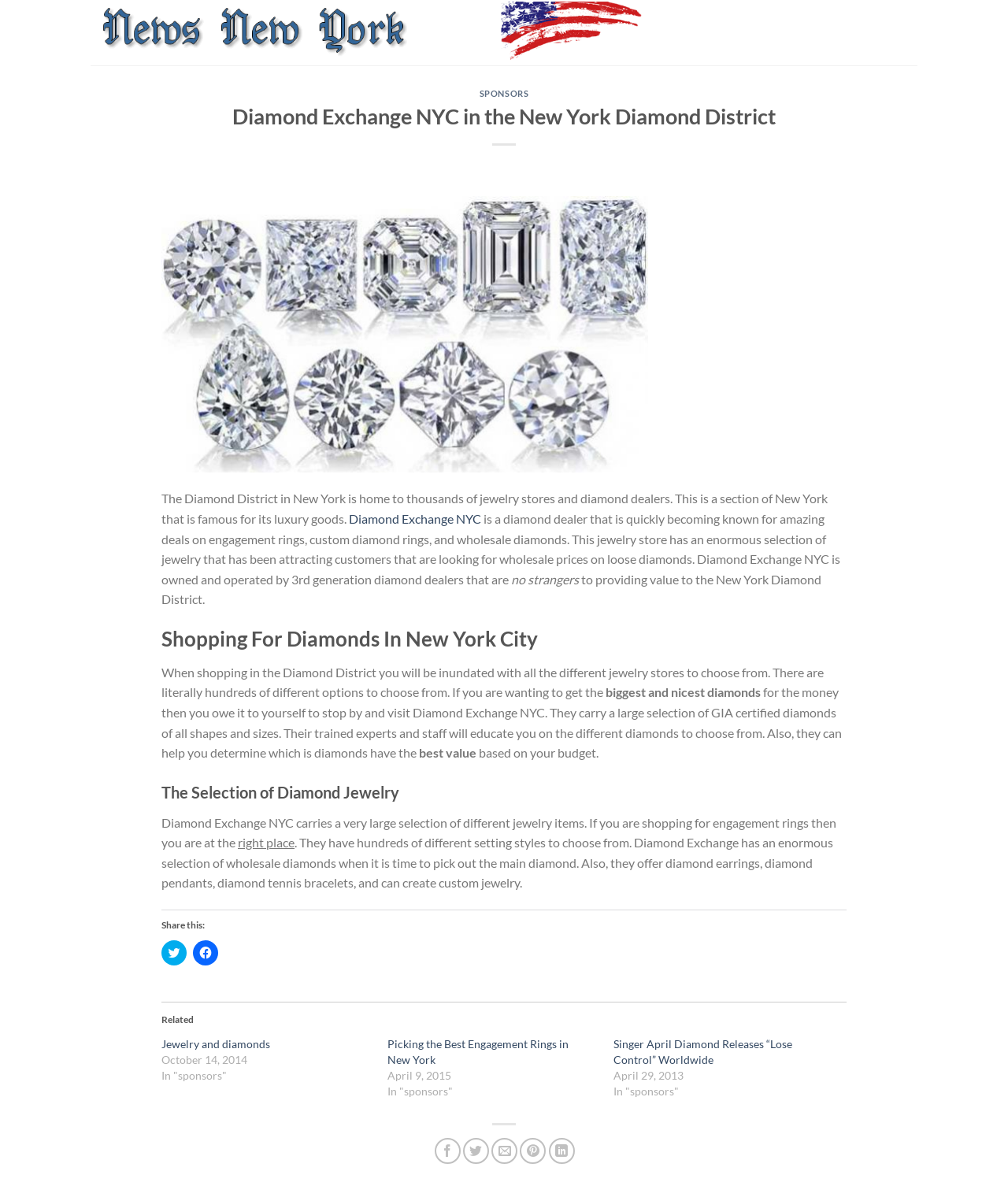Identify the bounding box coordinates for the element you need to click to achieve the following task: "Read about 'Picking the Best Engagement Rings in New York'". Provide the bounding box coordinates as four float numbers between 0 and 1, in the form [left, top, right, bottom].

[0.384, 0.867, 0.564, 0.891]